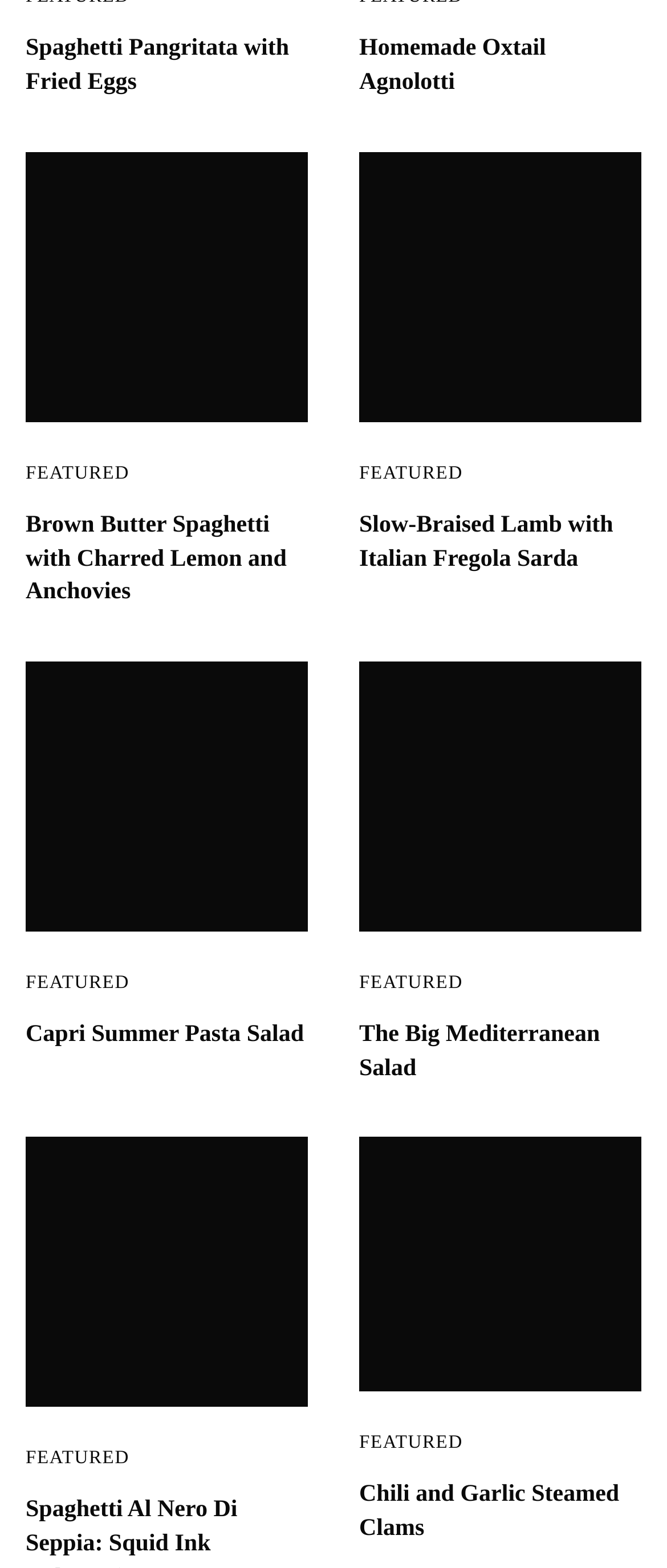Identify the bounding box coordinates for the element you need to click to achieve the following task: "Click on Spaghetti Pangritata with Fried Eggs". The coordinates must be four float values ranging from 0 to 1, formatted as [left, top, right, bottom].

[0.038, 0.021, 0.462, 0.064]